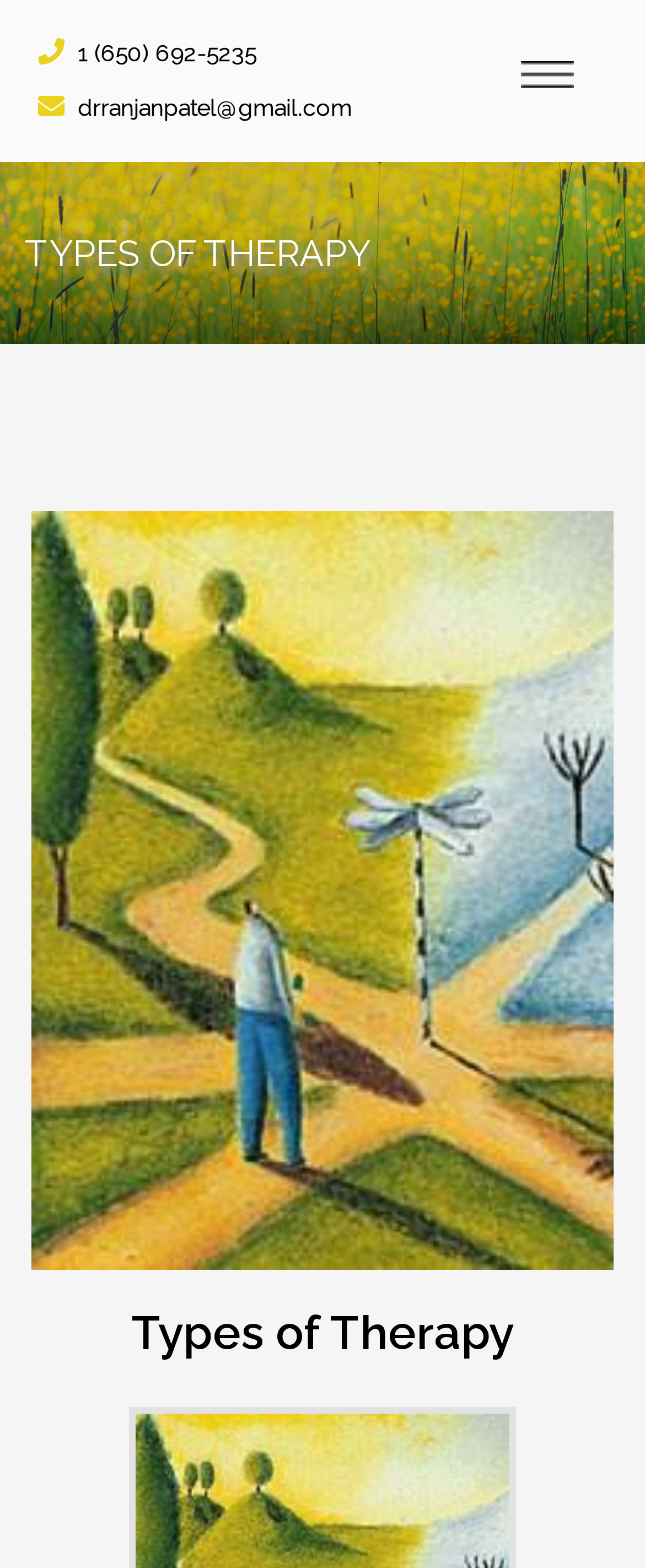Determine the bounding box for the described HTML element: "drranjanpatel@gmail.com". Ensure the coordinates are four float numbers between 0 and 1 in the format [left, top, right, bottom].

[0.121, 0.06, 0.546, 0.077]